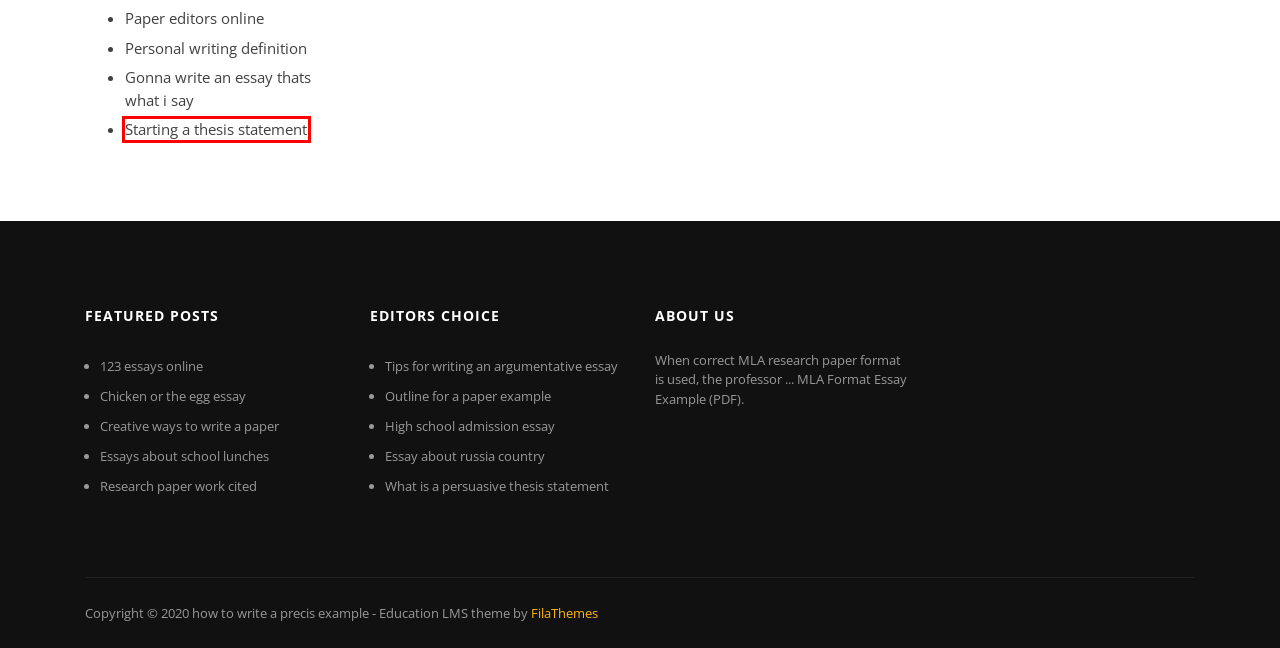Observe the screenshot of a webpage with a red bounding box highlighting an element. Choose the webpage description that accurately reflects the new page after the element within the bounding box is clicked. Here are the candidates:
A. Essay about russia country apvta
B. Paper editors online nelsx
C. High school admission essay qmmdf
D. Chicken or the egg essay zcchm
E. Starting a thesis statement ijrut
F. What is a persuasive thesis statement ovnkj
G. Essays about school lunches ilsst
H. 123 essays online cuuzg

E